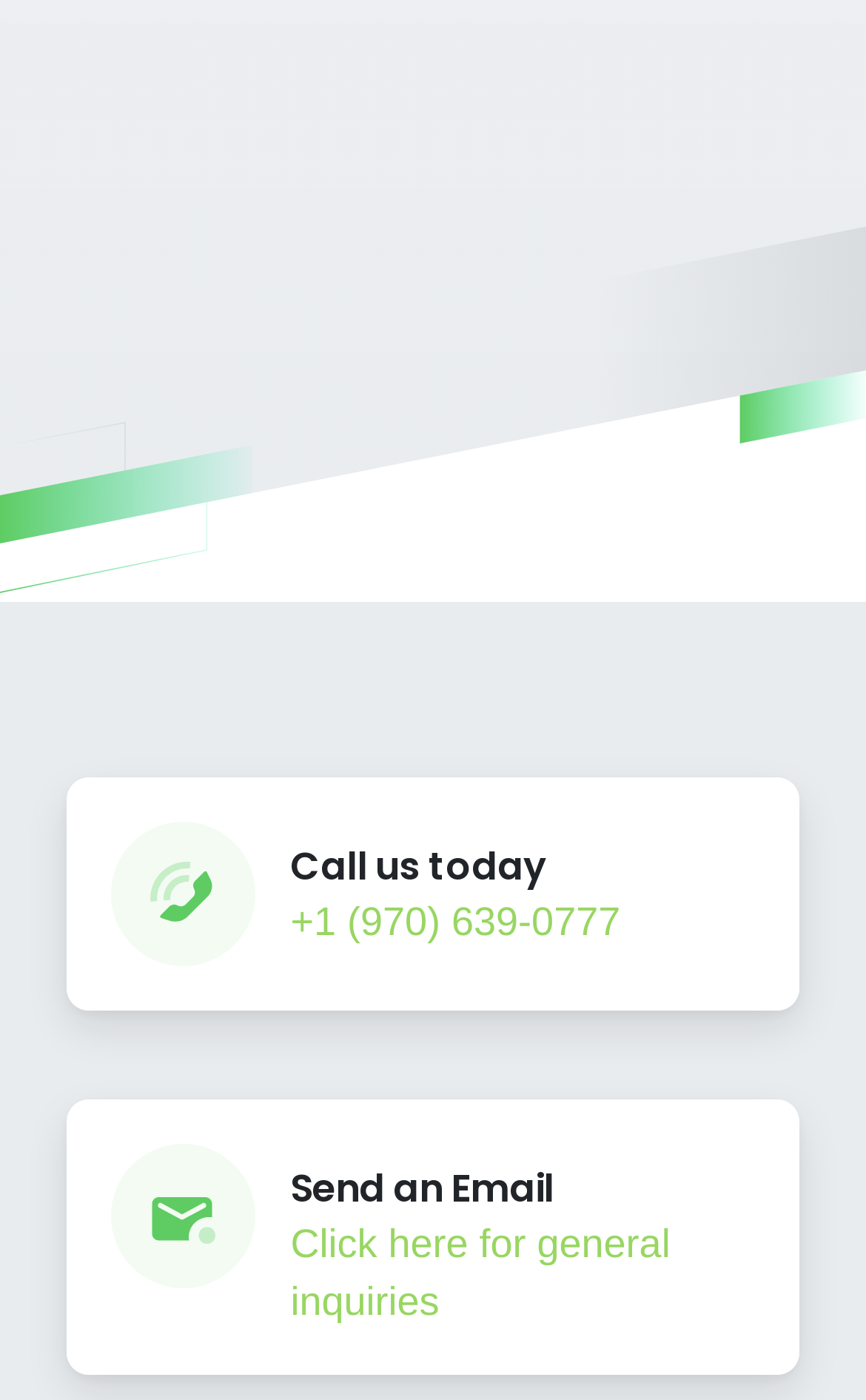Based on the visual content of the image, answer the question thoroughly: What is the purpose of the 'Book a demo' link?

The purpose of the 'Book a demo' link is to allow users to book a demo, as indicated by the link element ' Book a demo'.